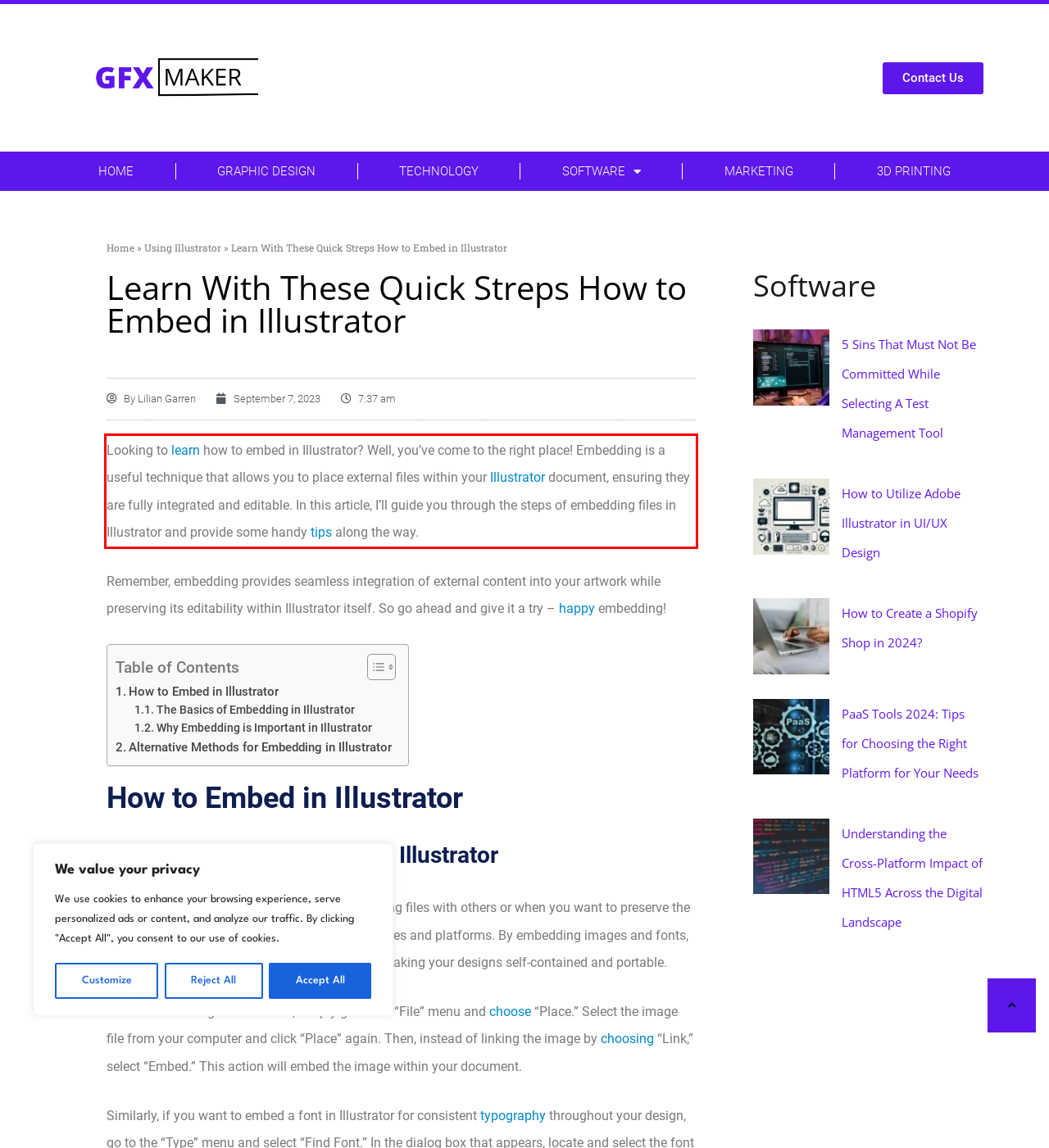Please examine the webpage screenshot and extract the text within the red bounding box using OCR.

Looking to learn how to embed in Illustrator? Well, you’ve come to the right place! Embedding is a useful technique that allows you to place external files within your Illustrator document, ensuring they are fully integrated and editable. In this article, I’ll guide you through the steps of embedding files in Illustrator and provide some handy tips along the way.